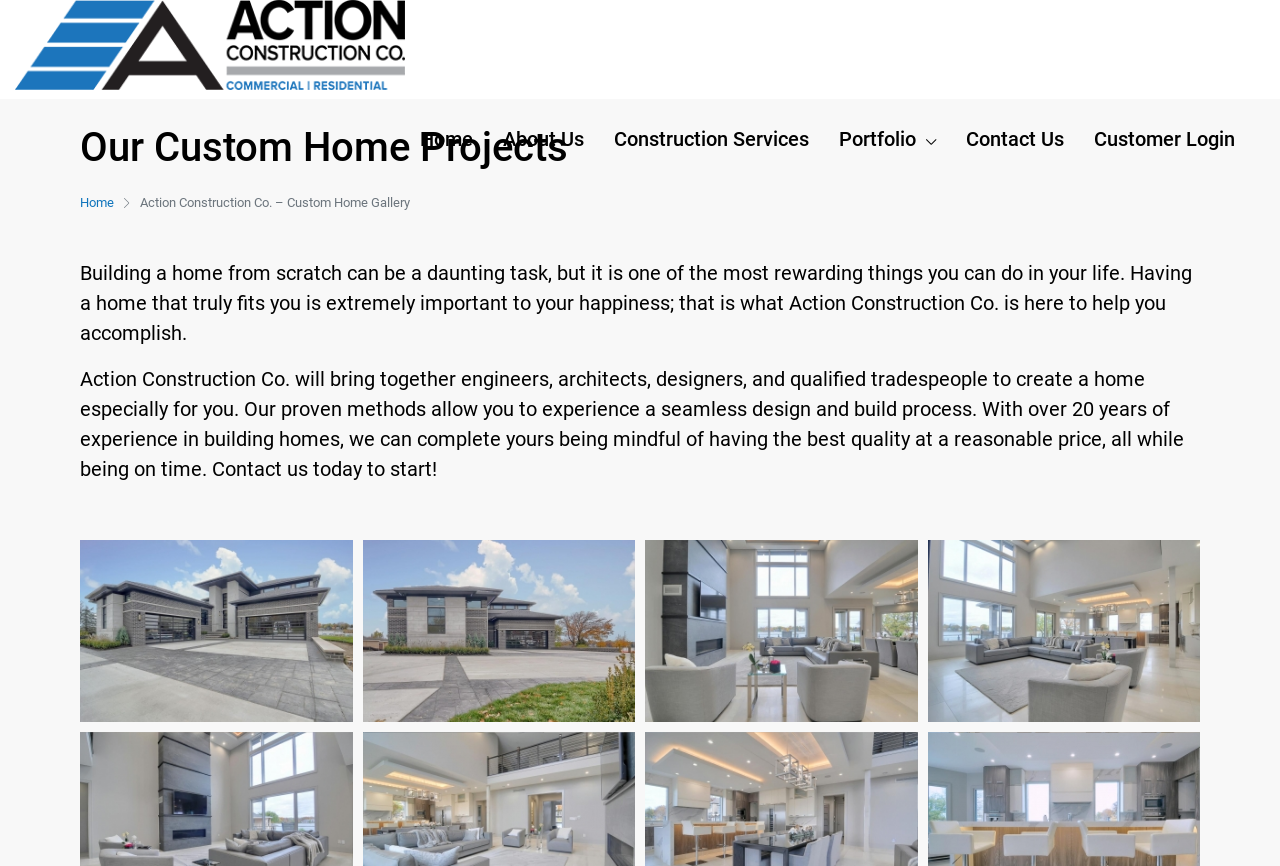Determine the bounding box coordinates of the element that should be clicked to execute the following command: "click the logo".

[0.012, 0.039, 0.316, 0.067]